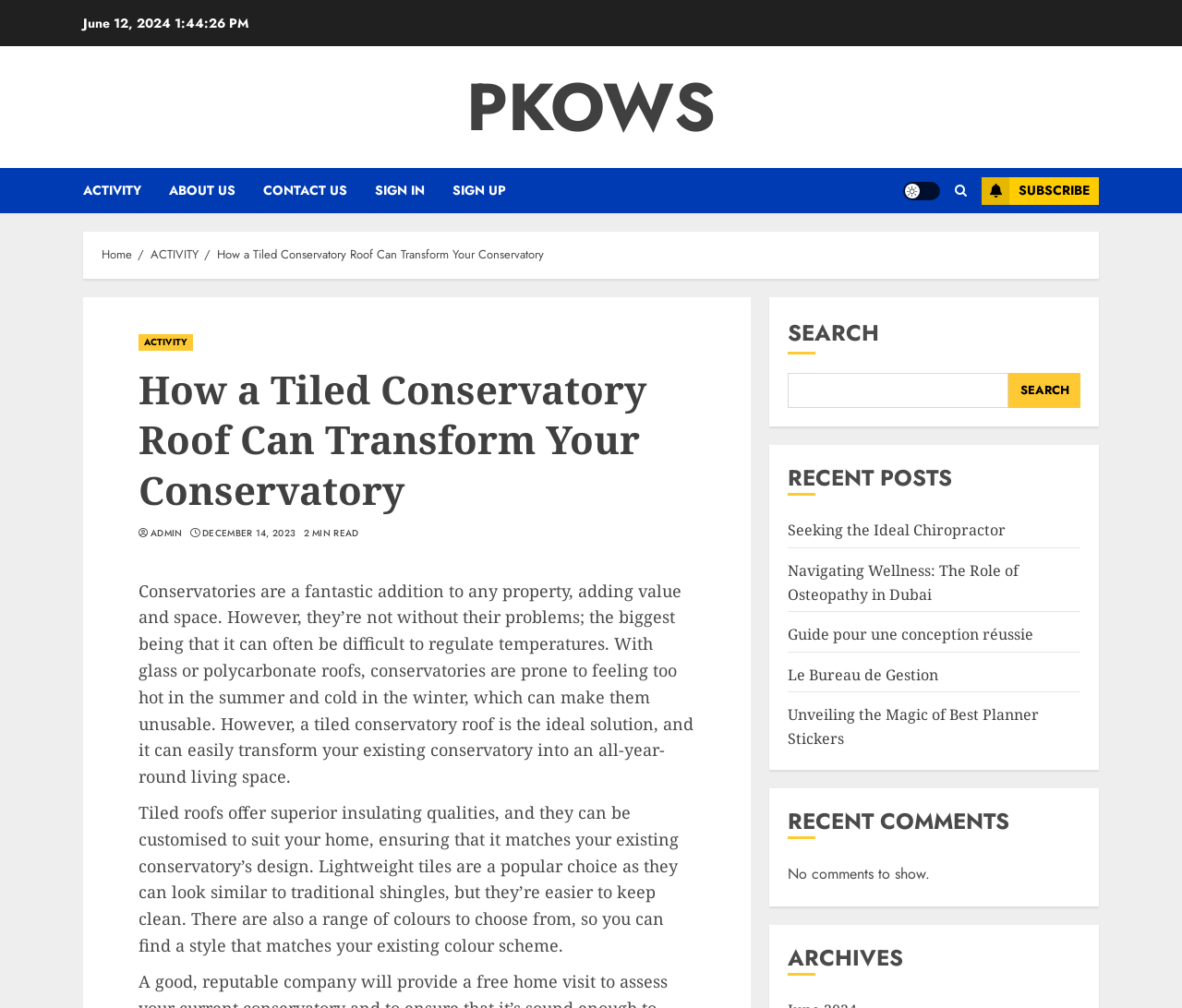Determine the bounding box coordinates of the UI element that matches the following description: "book". The coordinates should be four float numbers between 0 and 1 in the format [left, top, right, bottom].

None